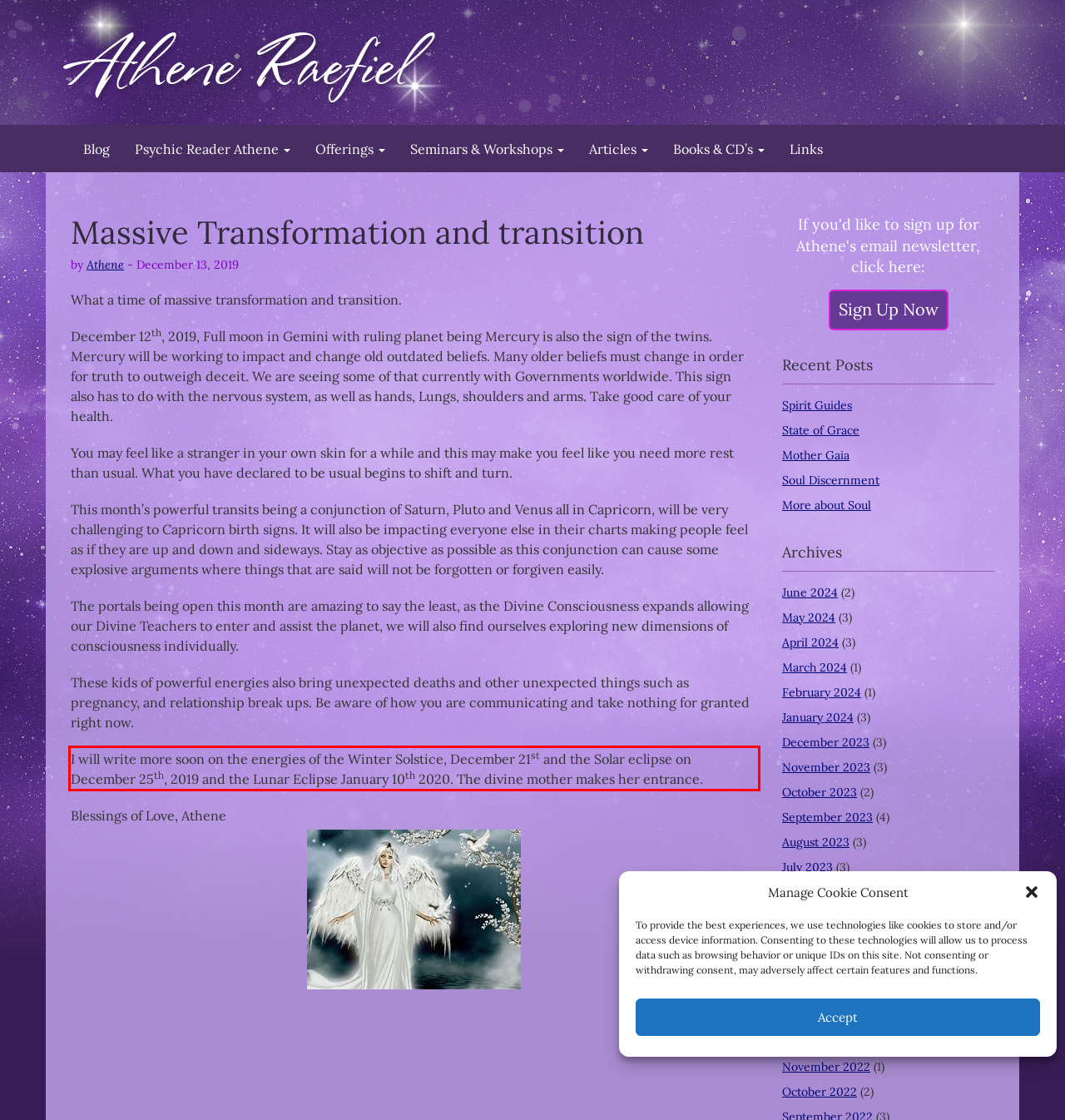Given the screenshot of the webpage, identify the red bounding box, and recognize the text content inside that red bounding box.

I will write more soon on the energies of the Winter Solstice, December 21st and the Solar eclipse on December 25th, 2019 and the Lunar Eclipse January 10th 2020. The divine mother makes her entrance.